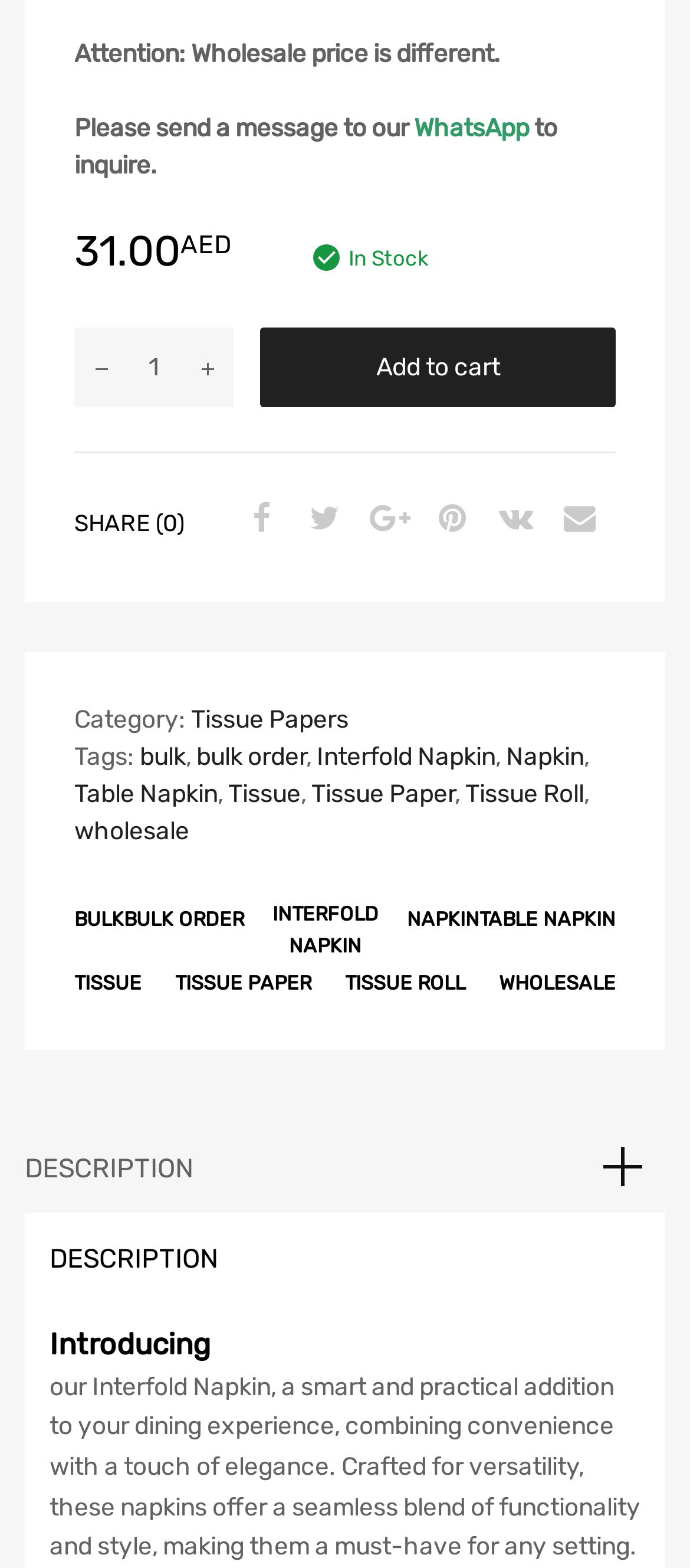Specify the bounding box coordinates of the region I need to click to perform the following instruction: "Send a message to inquire about wholesale price". The coordinates must be four float numbers in the range of 0 to 1, i.e., [left, top, right, bottom].

[0.6, 0.073, 0.767, 0.092]